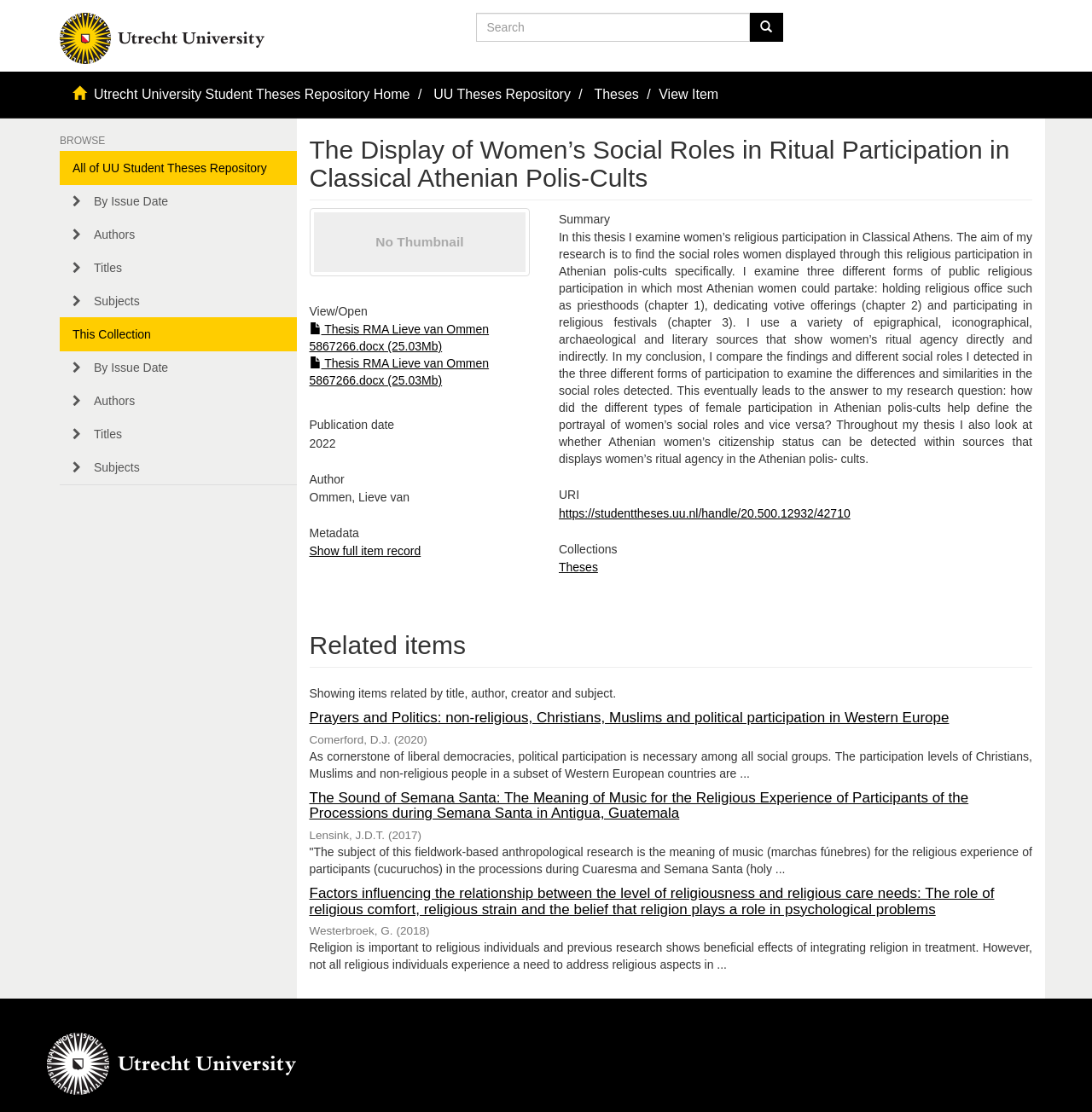What is the publication date of the thesis?
Answer with a single word or phrase, using the screenshot for reference.

2022